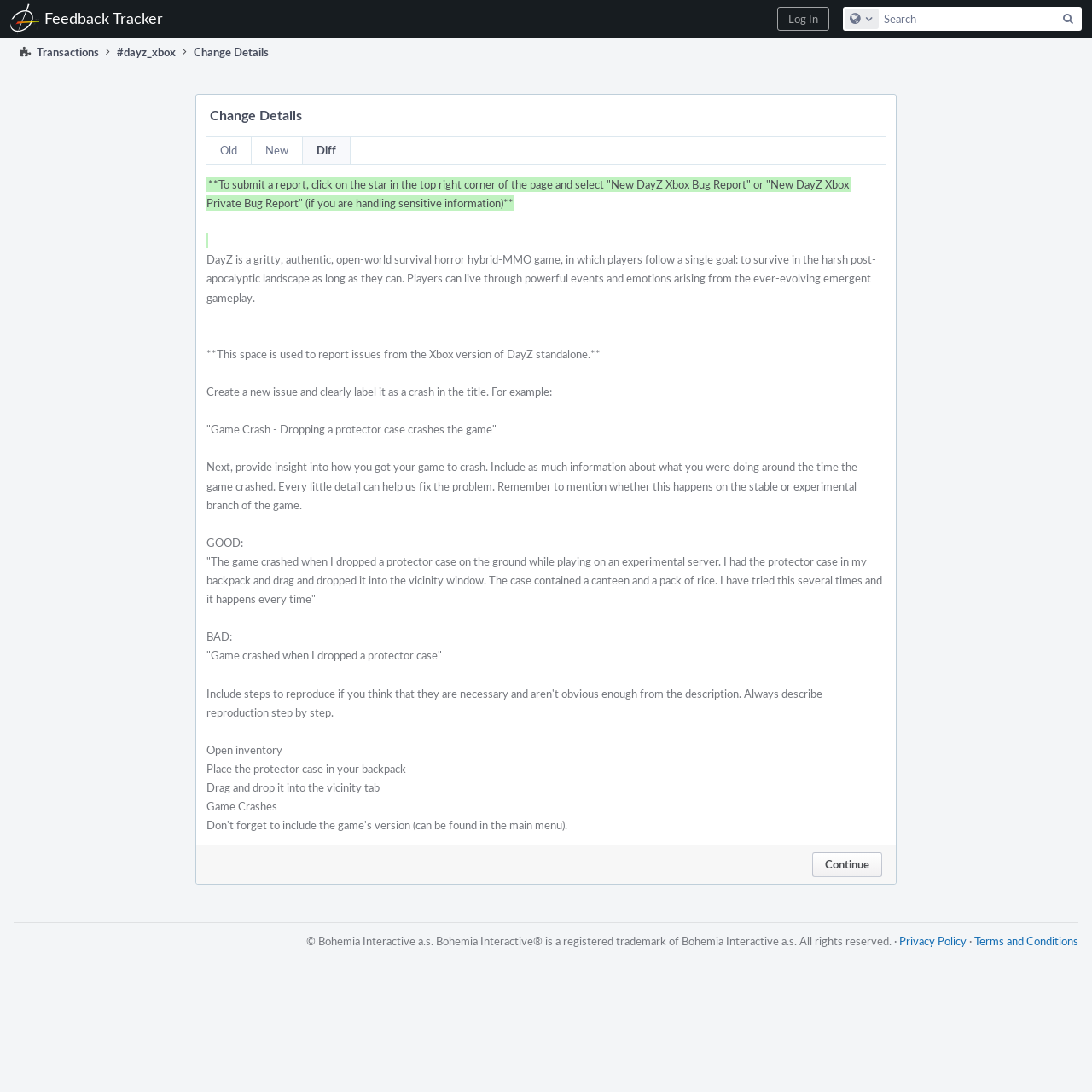What is the recommended format for reporting game crashes?
Based on the image, give a one-word or short phrase answer.

Specific steps and details